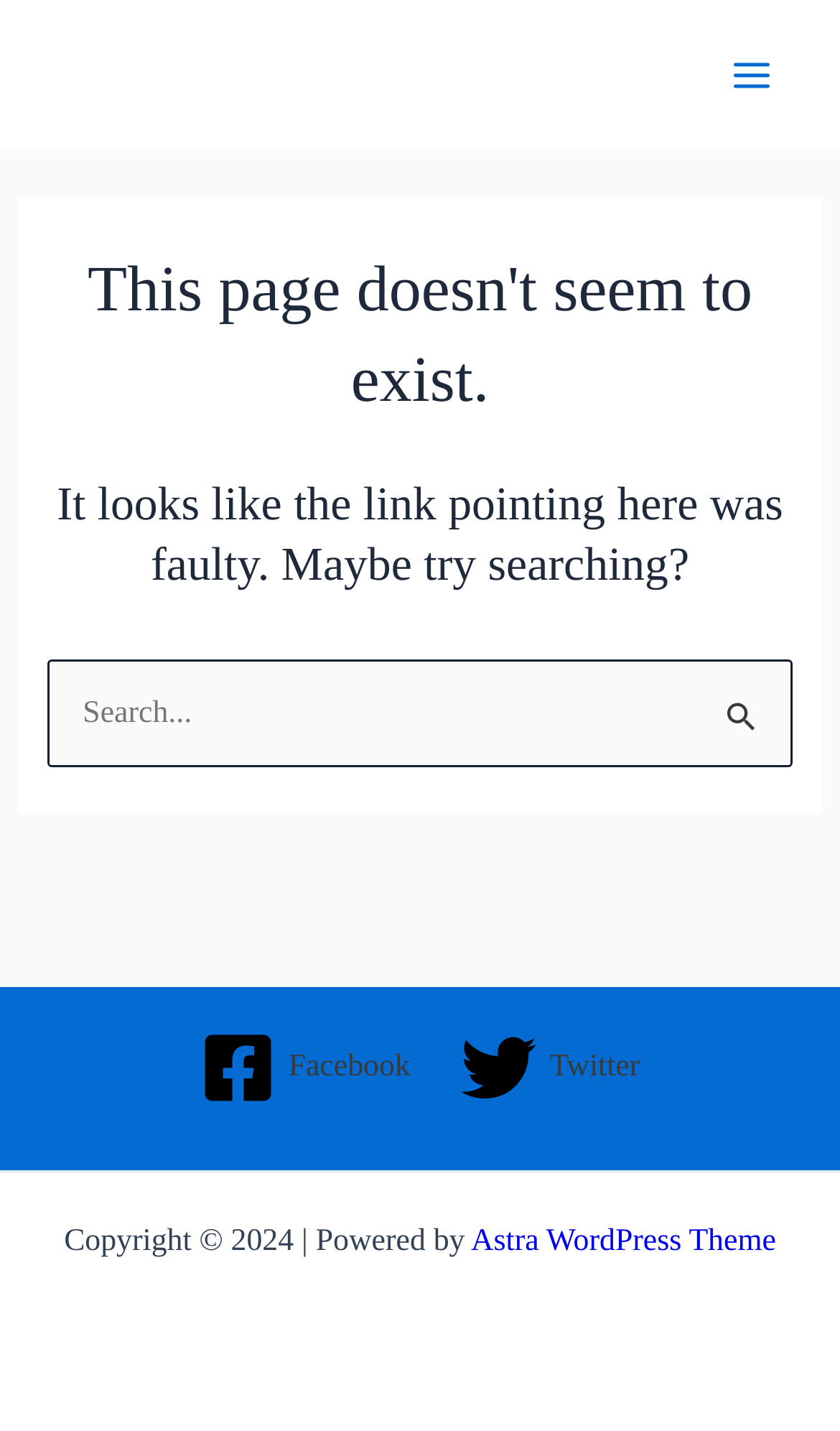What is the main error message on this page? From the image, respond with a single word or brief phrase.

This page doesn't seem to exist.